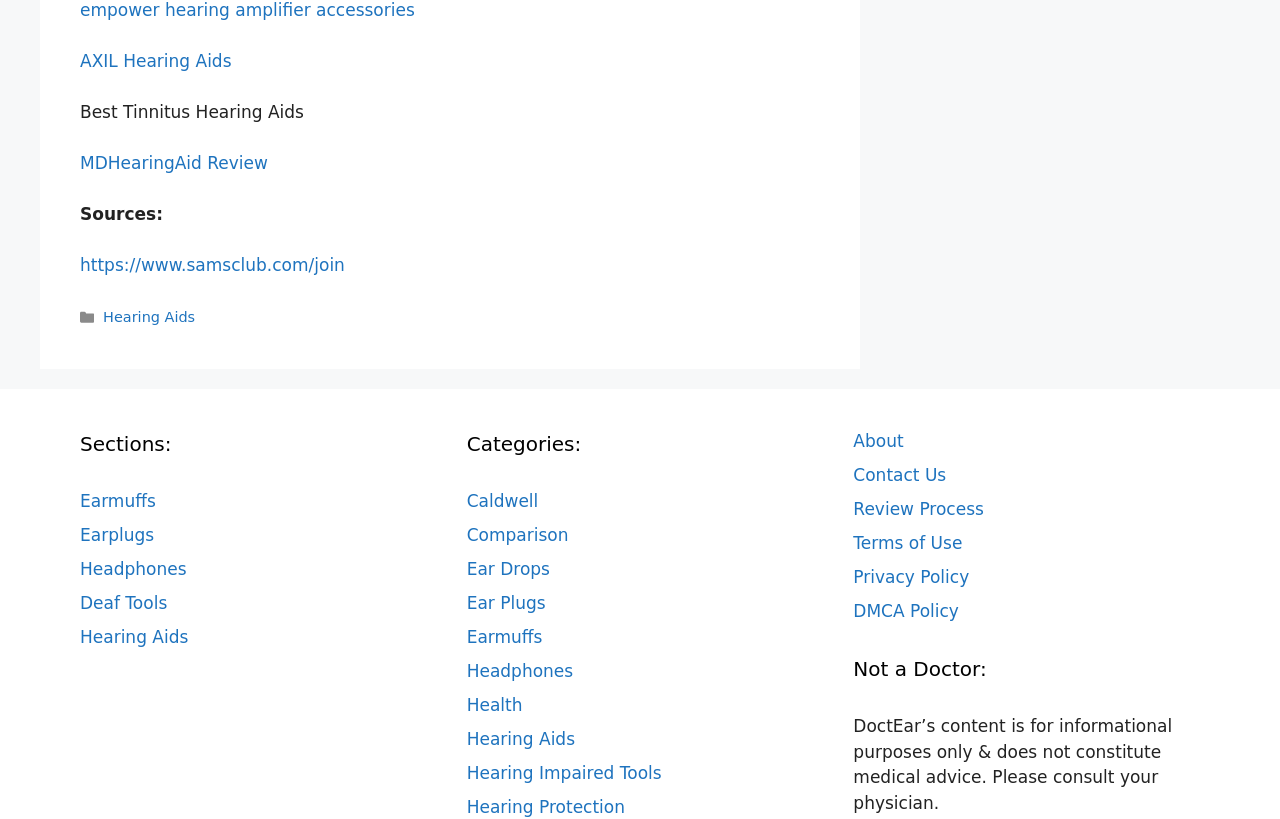Could you specify the bounding box coordinates for the clickable section to complete the following instruction: "Visit the website oprelesti.ru"?

None